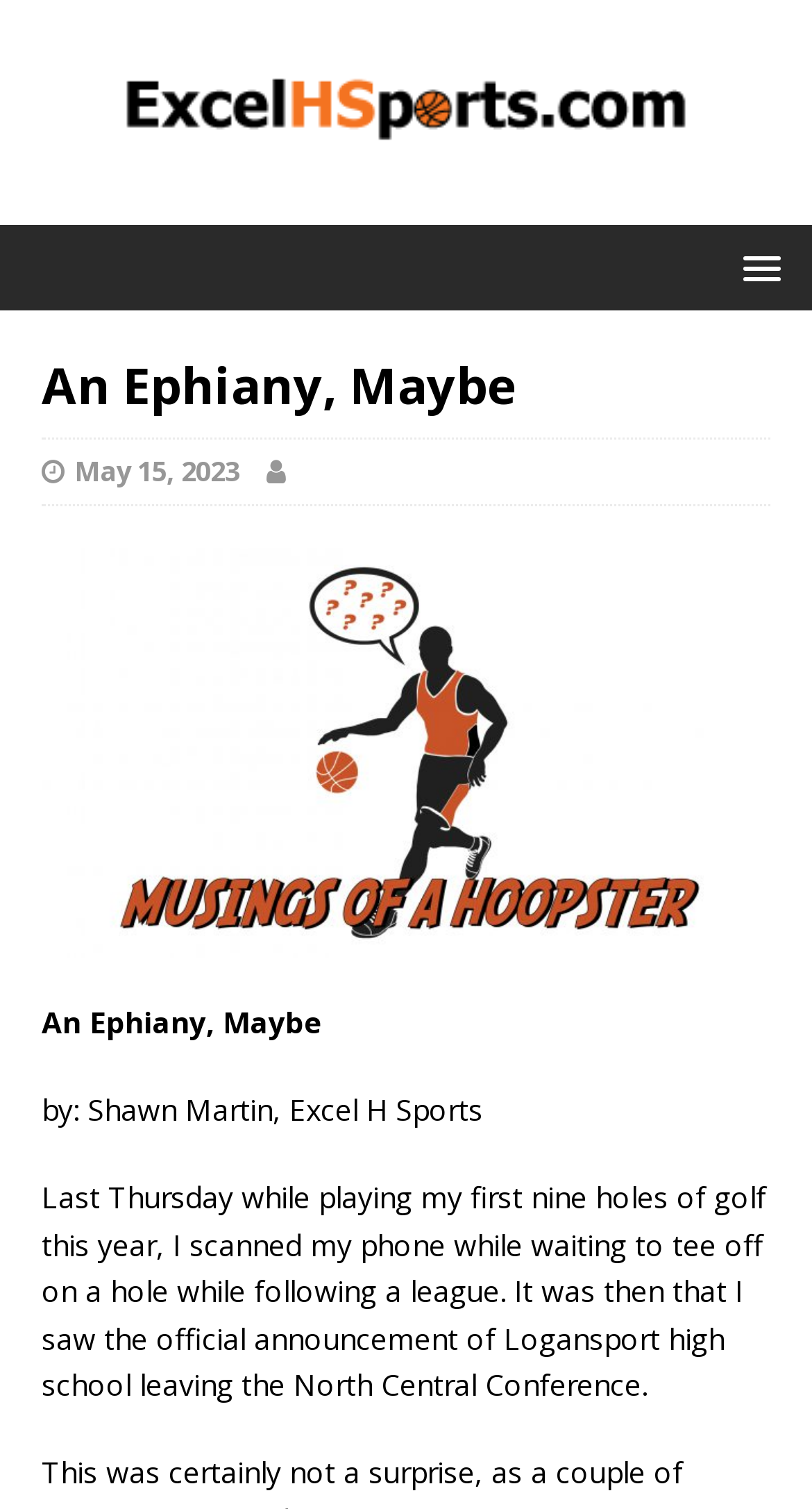Write an extensive caption that covers every aspect of the webpage.

The webpage is about an article titled "An Ephiany, Maybe" from Excel High School Sports. At the top-left corner, there is a link to "Excel High School Sports" accompanied by an image with the same name. 

On the right side of the top section, there is a menu link with a popup. Below this menu link, there is a header section that spans almost the entire width of the page. Within this header, the title "An Ephiany, Maybe" is displayed prominently. Next to the title, there is a link showing the date "May 15, 2023". 

Below the header, there is a large figure that occupies most of the page width, containing an image. Underneath the figure, there are three blocks of text. The first block displays the title "An Ephiany, Maybe" again. The second block shows the author's name, "Shawn Martin, Excel H Sports". The third and longest block of text is the article's content, which discusses the author's experience playing golf and seeing an announcement about Logansport high school leaving the North Central Conference.